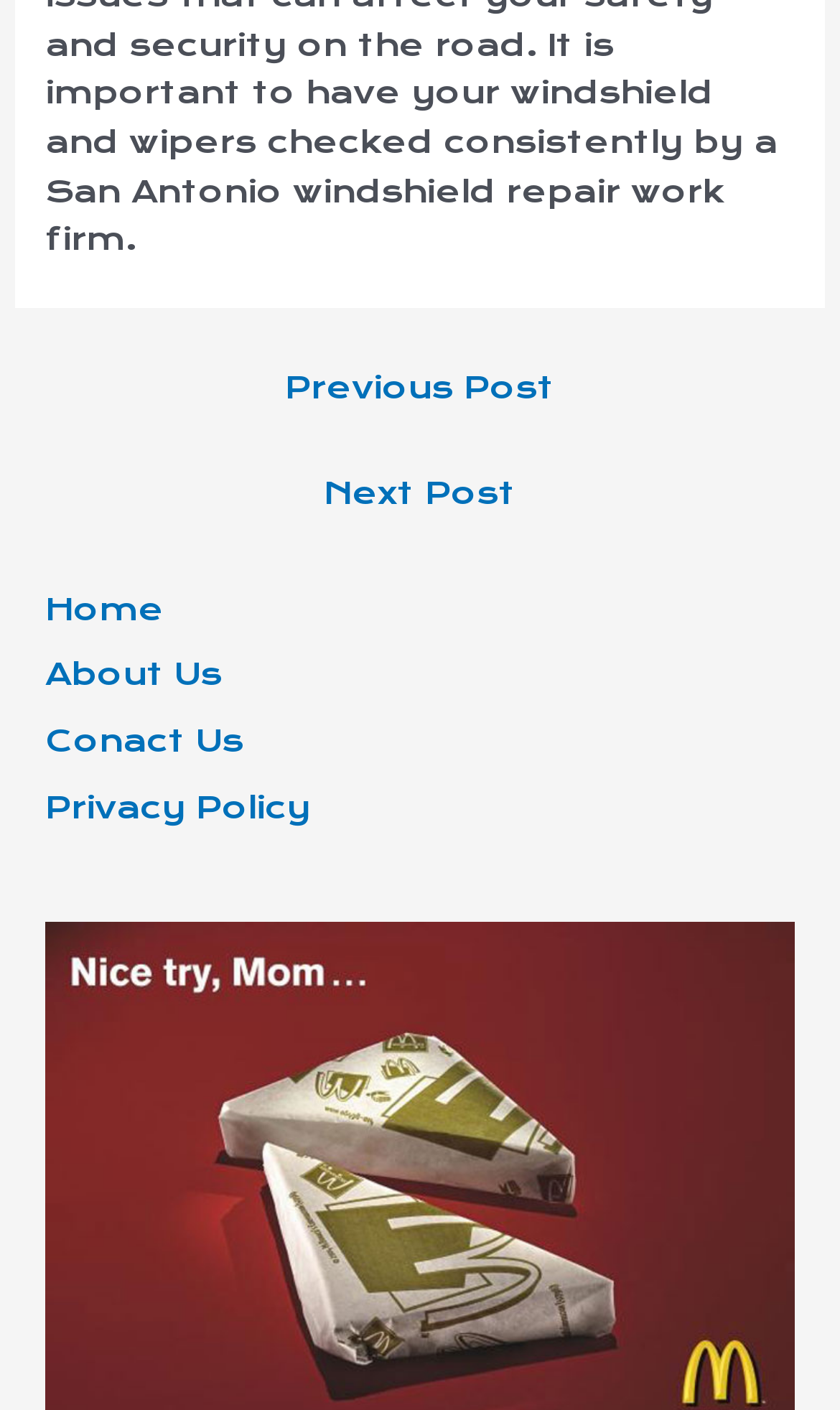What is the name of the first link in the 'Menu' section?
Please provide a single word or phrase based on the screenshot.

Home